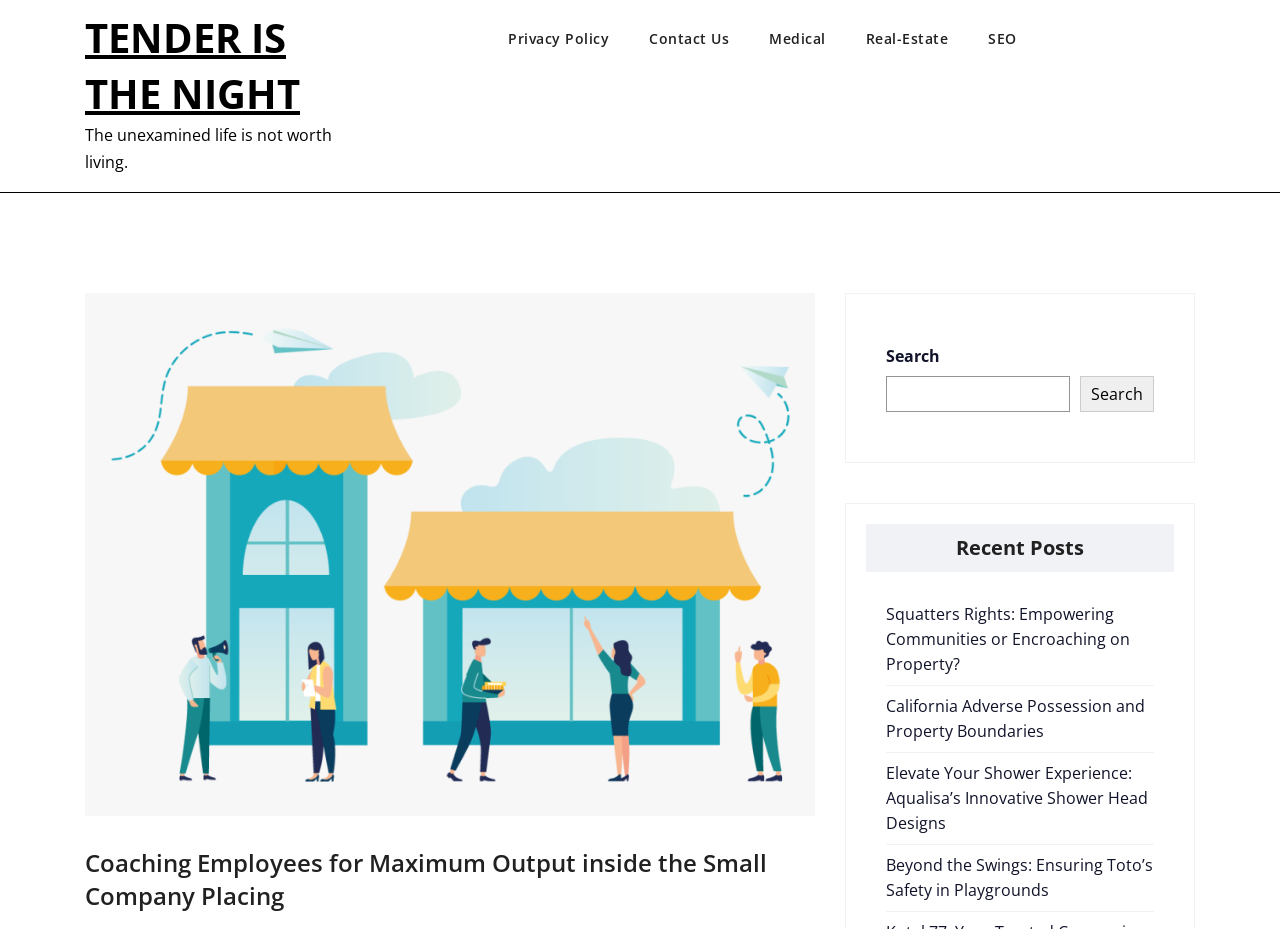Please determine the bounding box coordinates of the element to click in order to execute the following instruction: "View recent posts". The coordinates should be four float numbers between 0 and 1, specified as [left, top, right, bottom].

[0.677, 0.564, 0.917, 0.616]